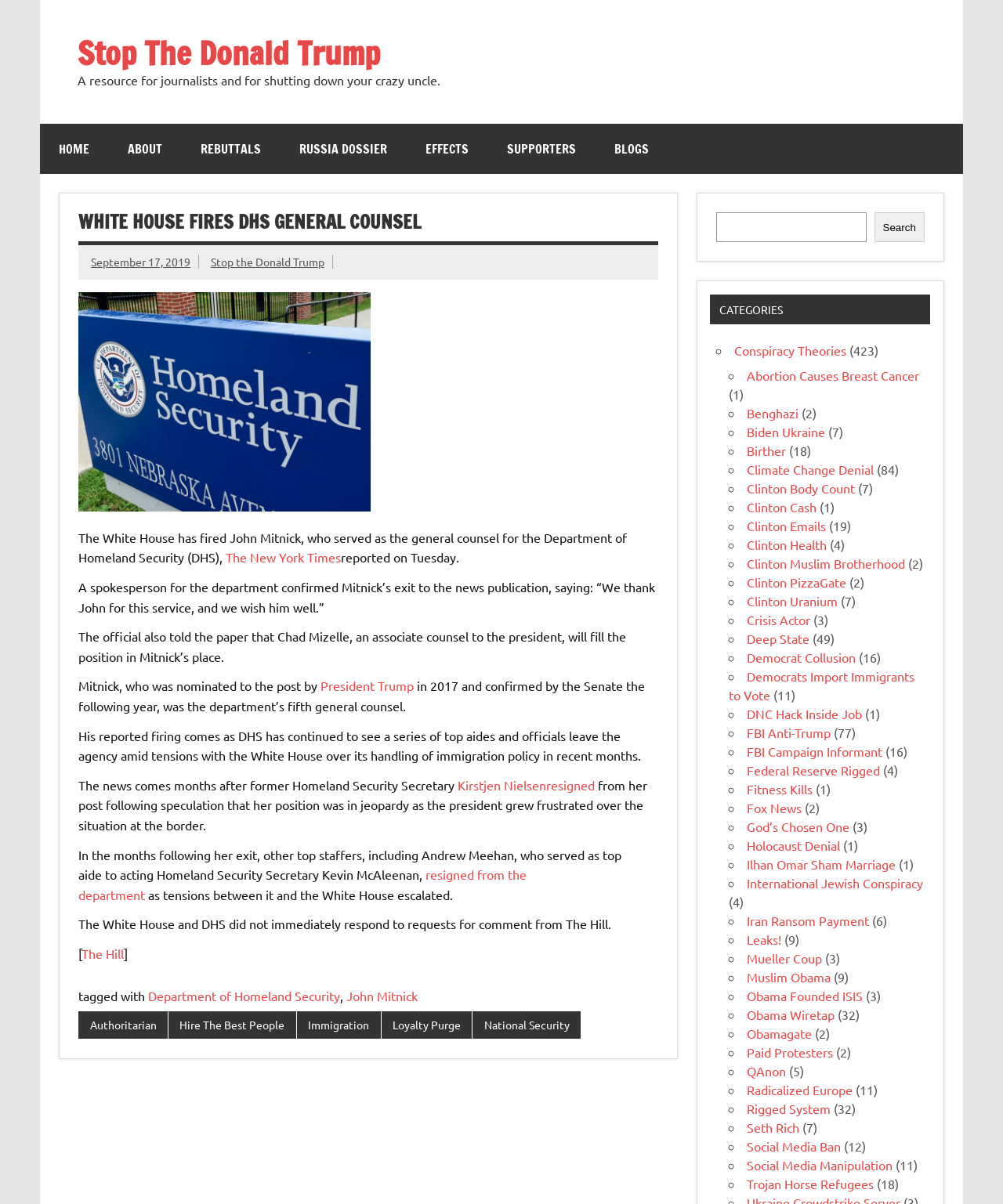Please determine the bounding box of the UI element that matches this description: Fitness Kills. The coordinates should be given as (top-left x, top-left y, bottom-right x, bottom-right y), with all values between 0 and 1.

[0.744, 0.649, 0.81, 0.662]